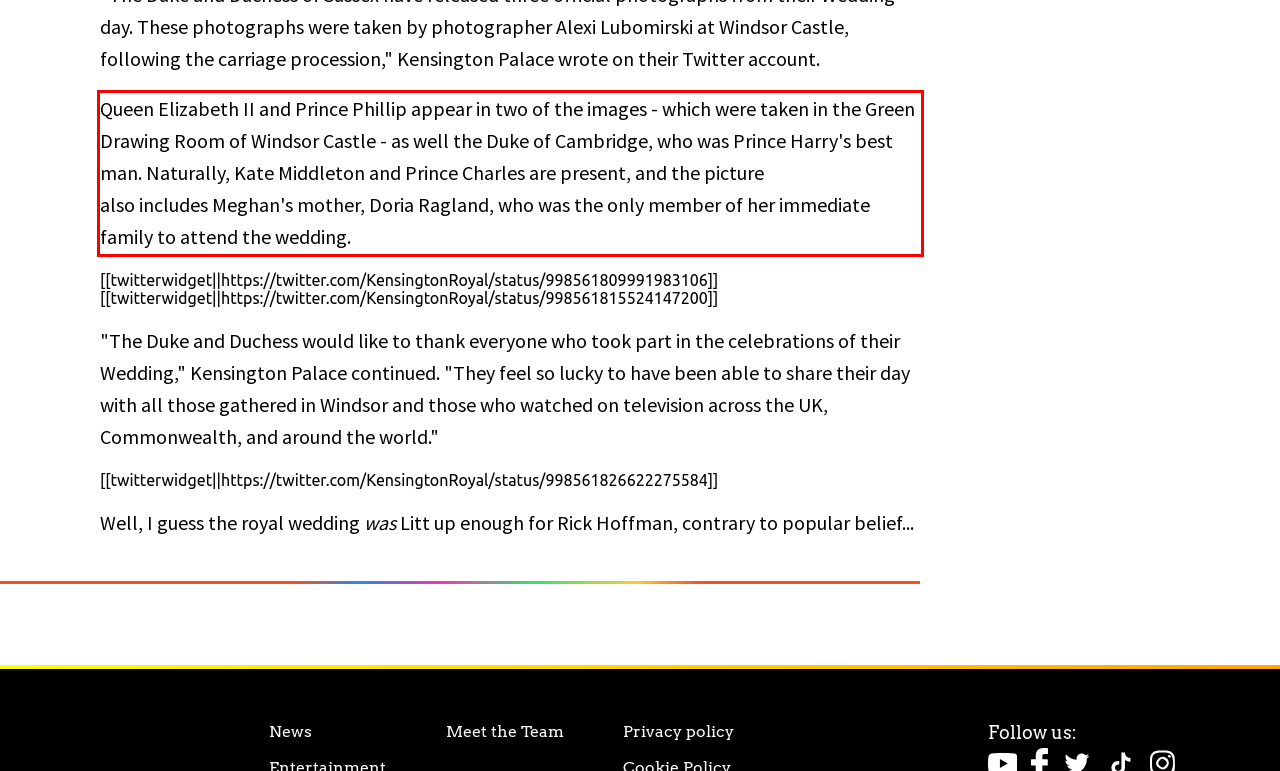Inspect the webpage screenshot that has a red bounding box and use OCR technology to read and display the text inside the red bounding box.

Queen Elizabeth II and Prince Phillip appear in two of the images - which were taken in the Green Drawing Room of Windsor Castle - as well the Duke of Cambridge, who was Prince Harry's best man. Naturally, Kate Middleton and Prince Charles are present, and the picture also includes Meghan's mother, Doria Ragland, who was the only member of her immediate family to attend the wedding.